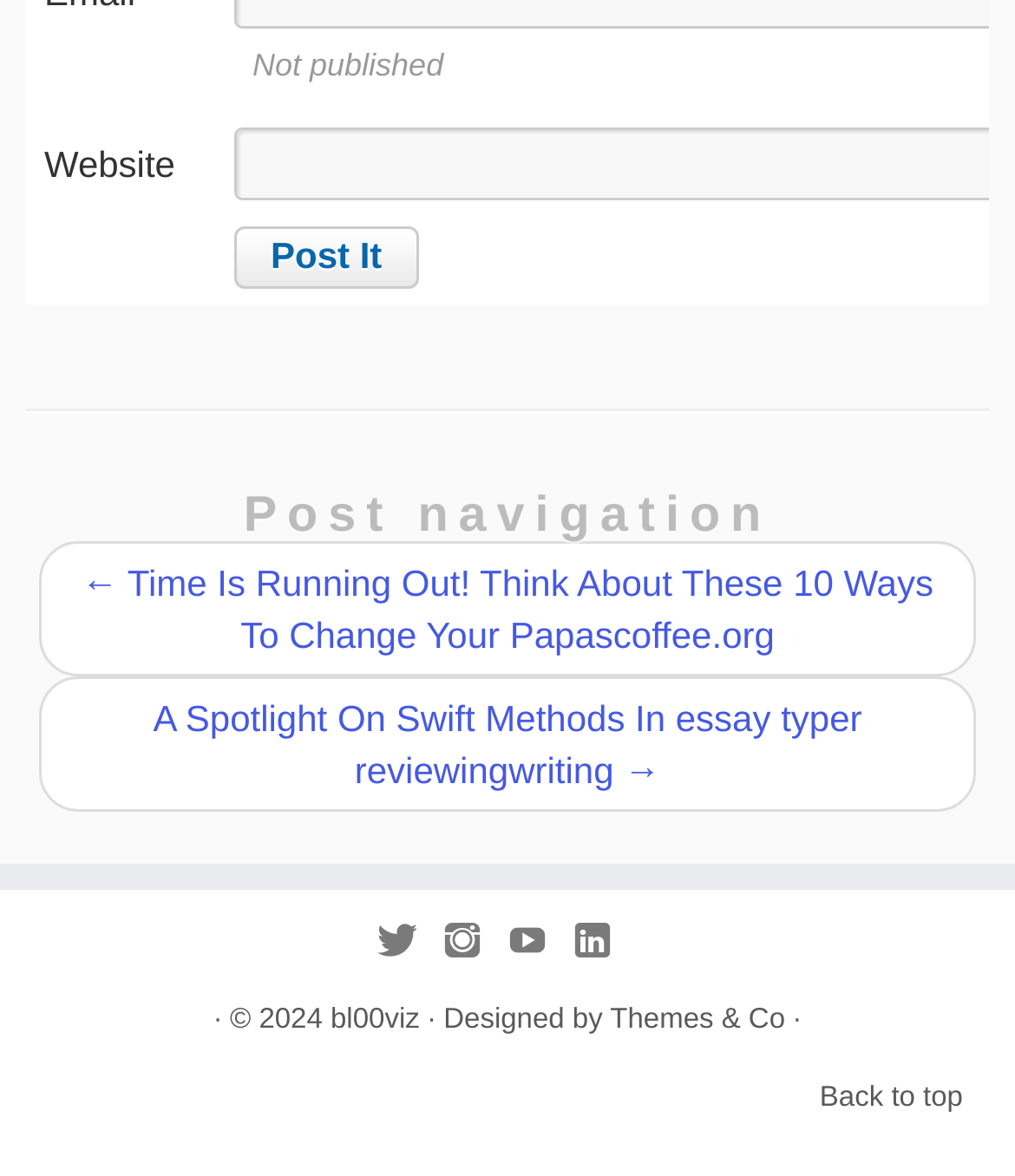Respond to the question below with a concise word or phrase:
What is the purpose of the button?

Post It